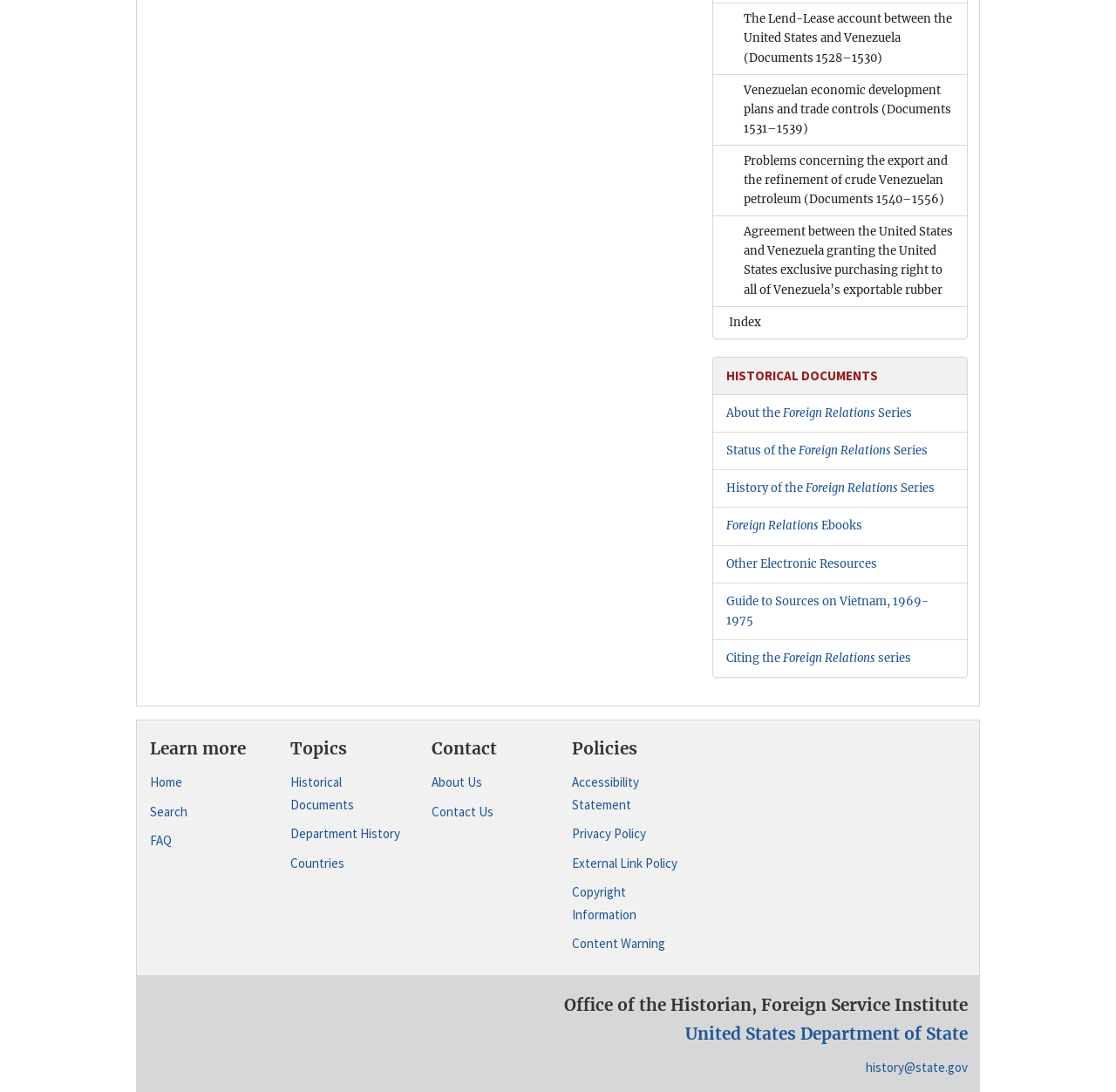Find the UI element described as: "External Link Policy" and predict its bounding box coordinates. Ensure the coordinates are four float numbers between 0 and 1, [left, top, right, bottom].

[0.512, 0.78, 0.615, 0.8]